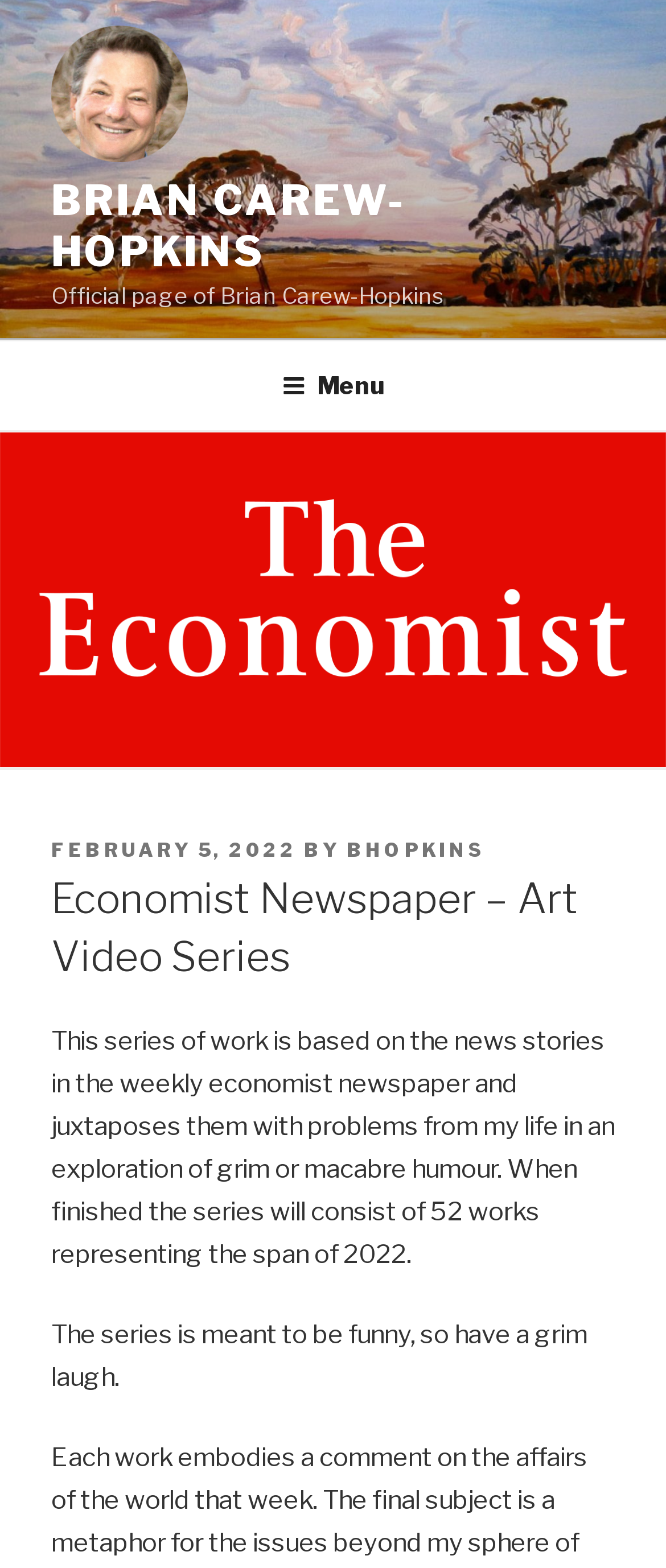Utilize the details in the image to thoroughly answer the following question: How many works will the series consist of?

I found the answer by reading the static text element that describes the series, which states that 'When finished the series will consist of 52 works representing the span of 2022.' This implies that the series will have 52 works in total.